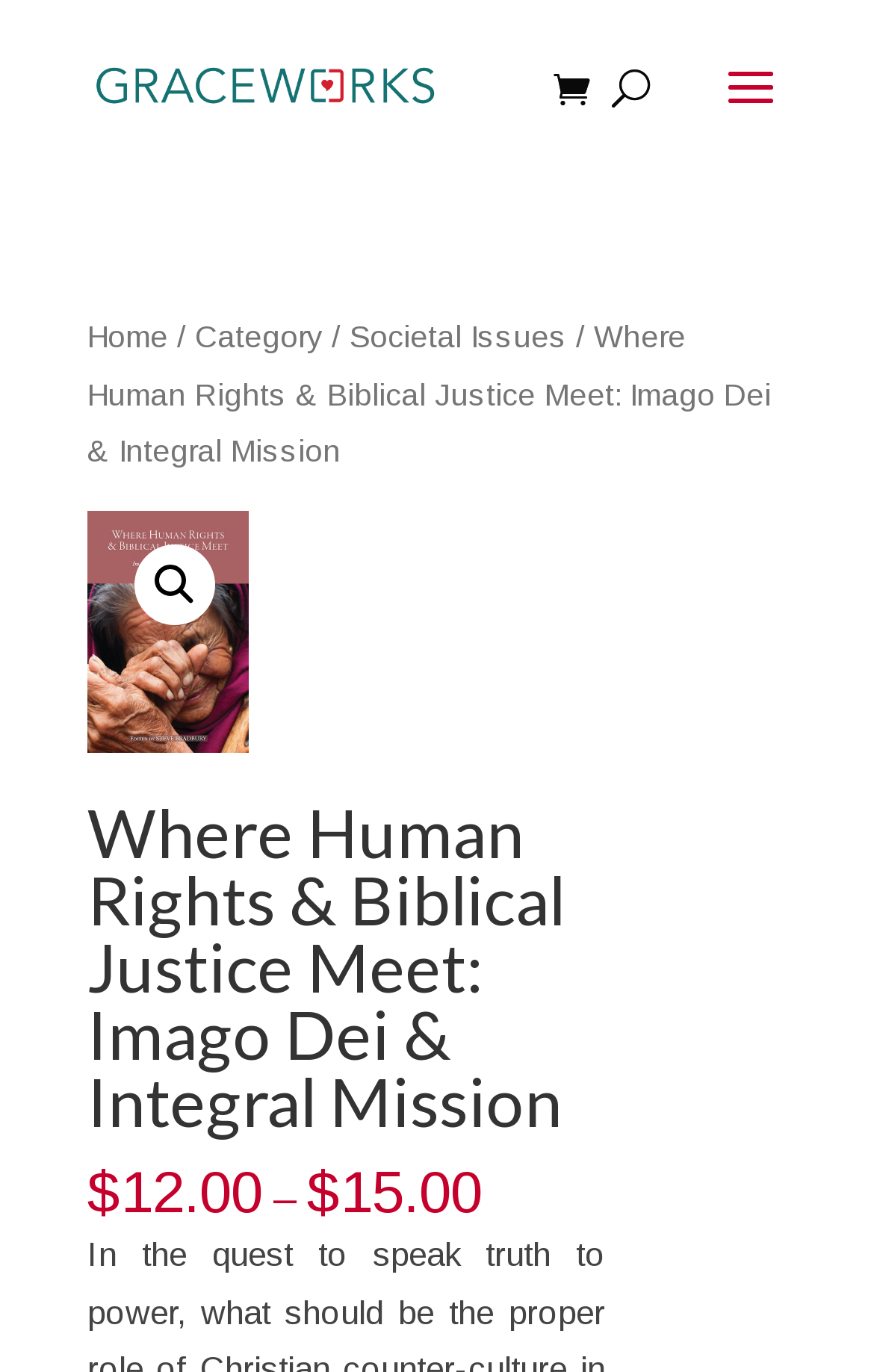Identify the bounding box of the UI component described as: "🔍".

[0.153, 0.397, 0.246, 0.456]